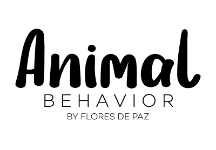Analyze the image and answer the question with as much detail as possible: 
Who provides the content or service associated with the 'Animal Behavior' logo?

The caption includes the phrase 'by Flores de Paz' in smaller text at the bottom, suggesting that the content or service is provided by an individual or organization with this specific name.